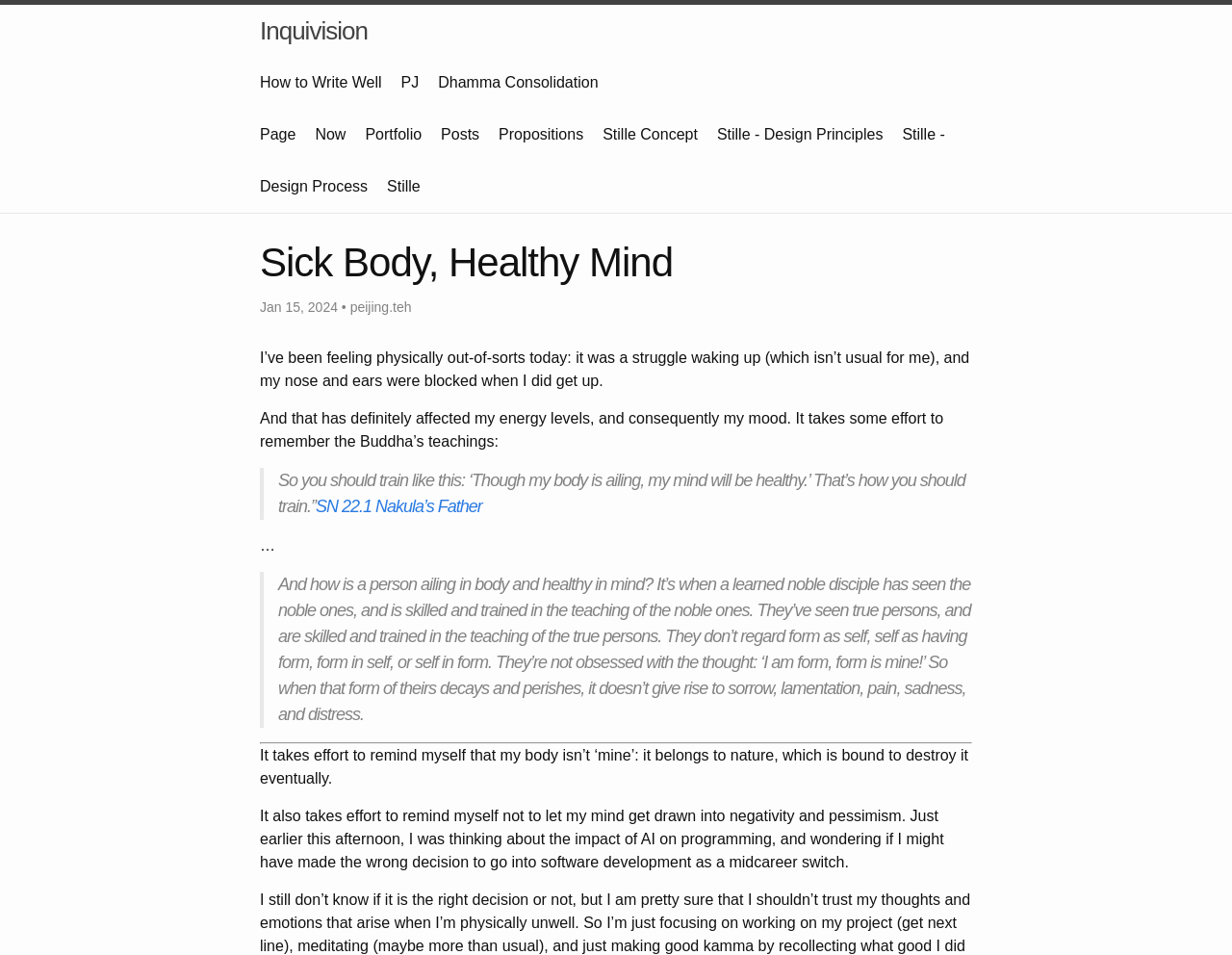Determine the bounding box for the described HTML element: "Posts". Ensure the coordinates are four float numbers between 0 and 1 in the format [left, top, right, bottom].

[0.358, 0.132, 0.389, 0.149]